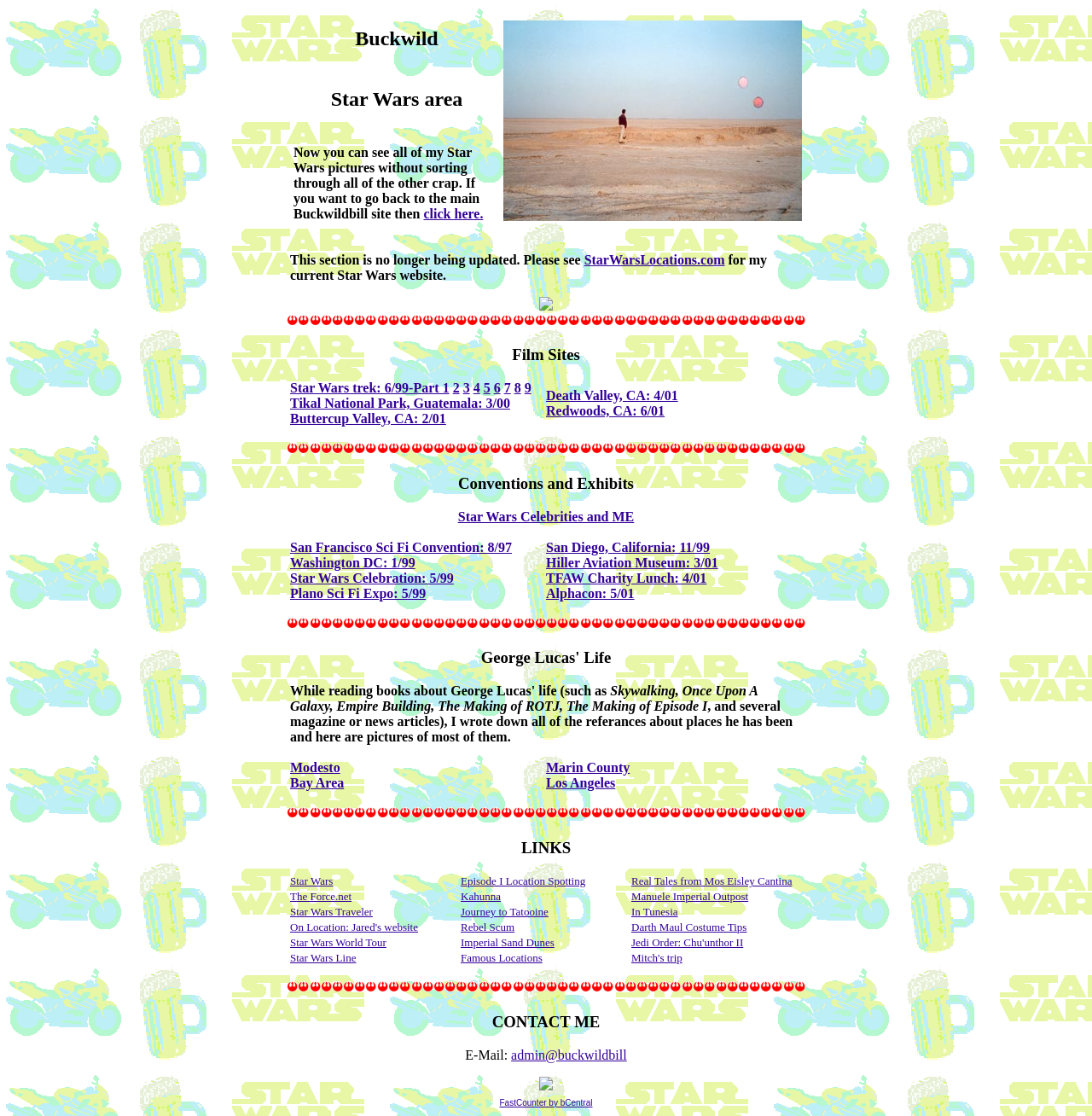From the webpage screenshot, identify the region described by Death Valley, CA: 4/01. Provide the bounding box coordinates as (top-left x, top-left y, bottom-right x, bottom-right y), with each value being a floating point number between 0 and 1.

[0.5, 0.348, 0.621, 0.361]